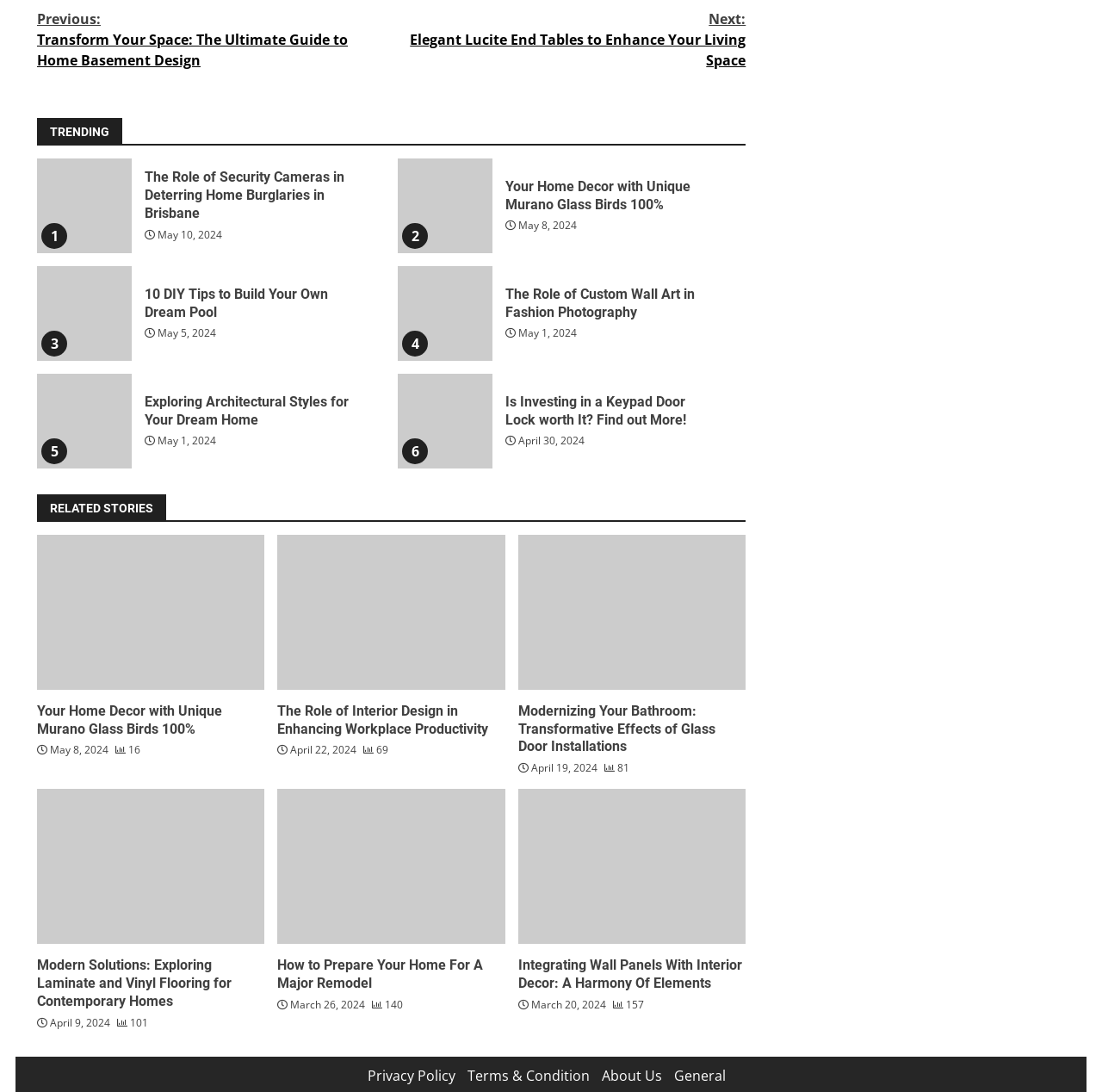Identify the bounding box coordinates of the region I need to click to complete this instruction: "Click on 'Continue Reading'".

[0.034, 0.0, 0.677, 0.073]